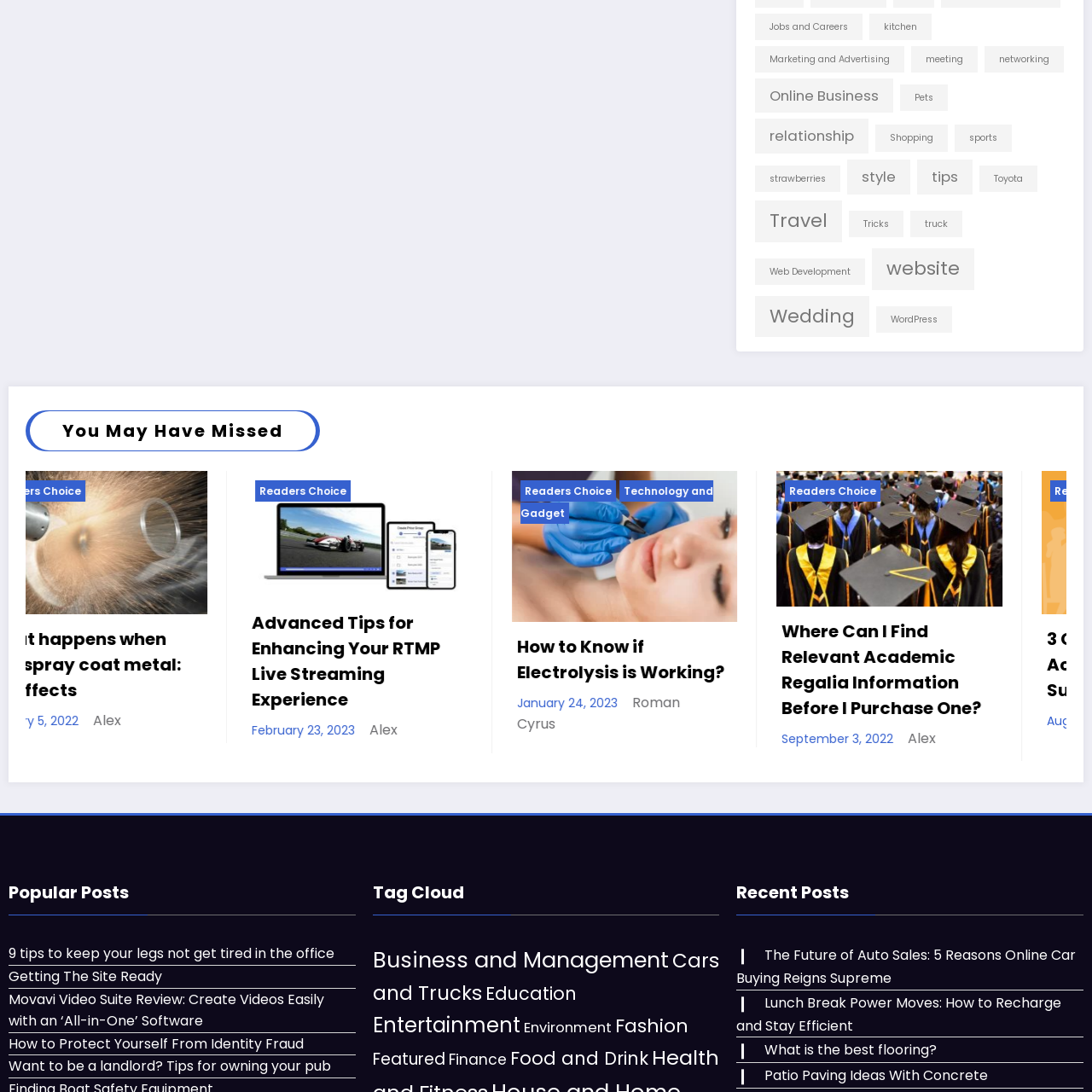What type of audience is the graphic suitable for?
Look closely at the image within the red bounding box and respond to the question with one word or a brief phrase.

Professional